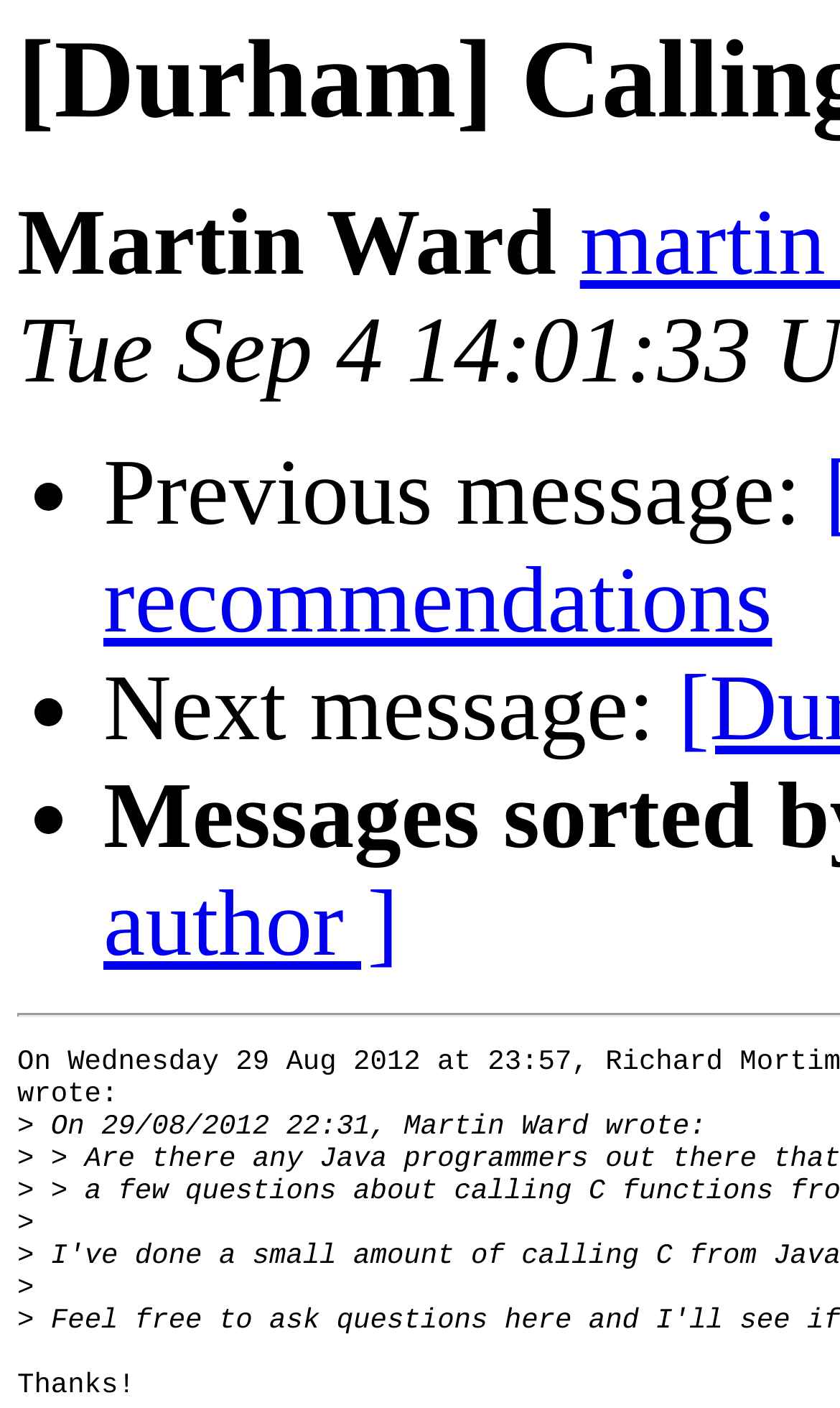What is the date of the message? Please answer the question using a single word or phrase based on the image.

29/08/2012